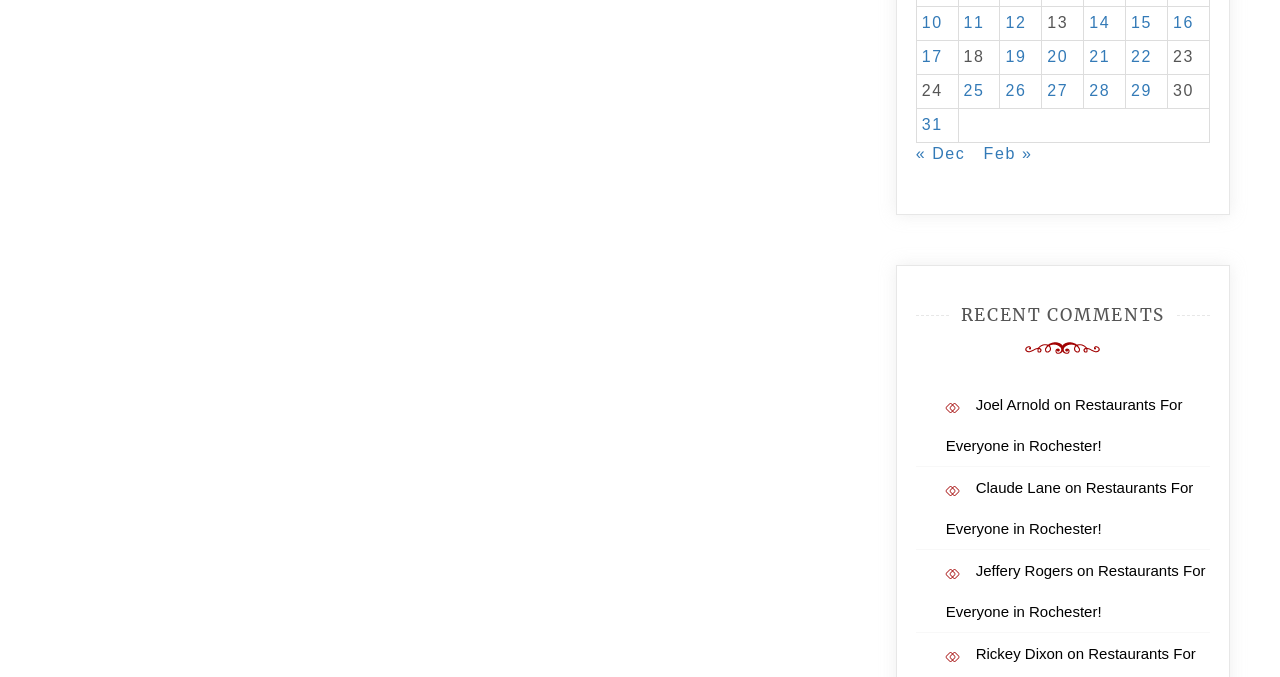Specify the bounding box coordinates of the element's area that should be clicked to execute the given instruction: "Visit Learning Center". The coordinates should be four float numbers between 0 and 1, i.e., [left, top, right, bottom].

None